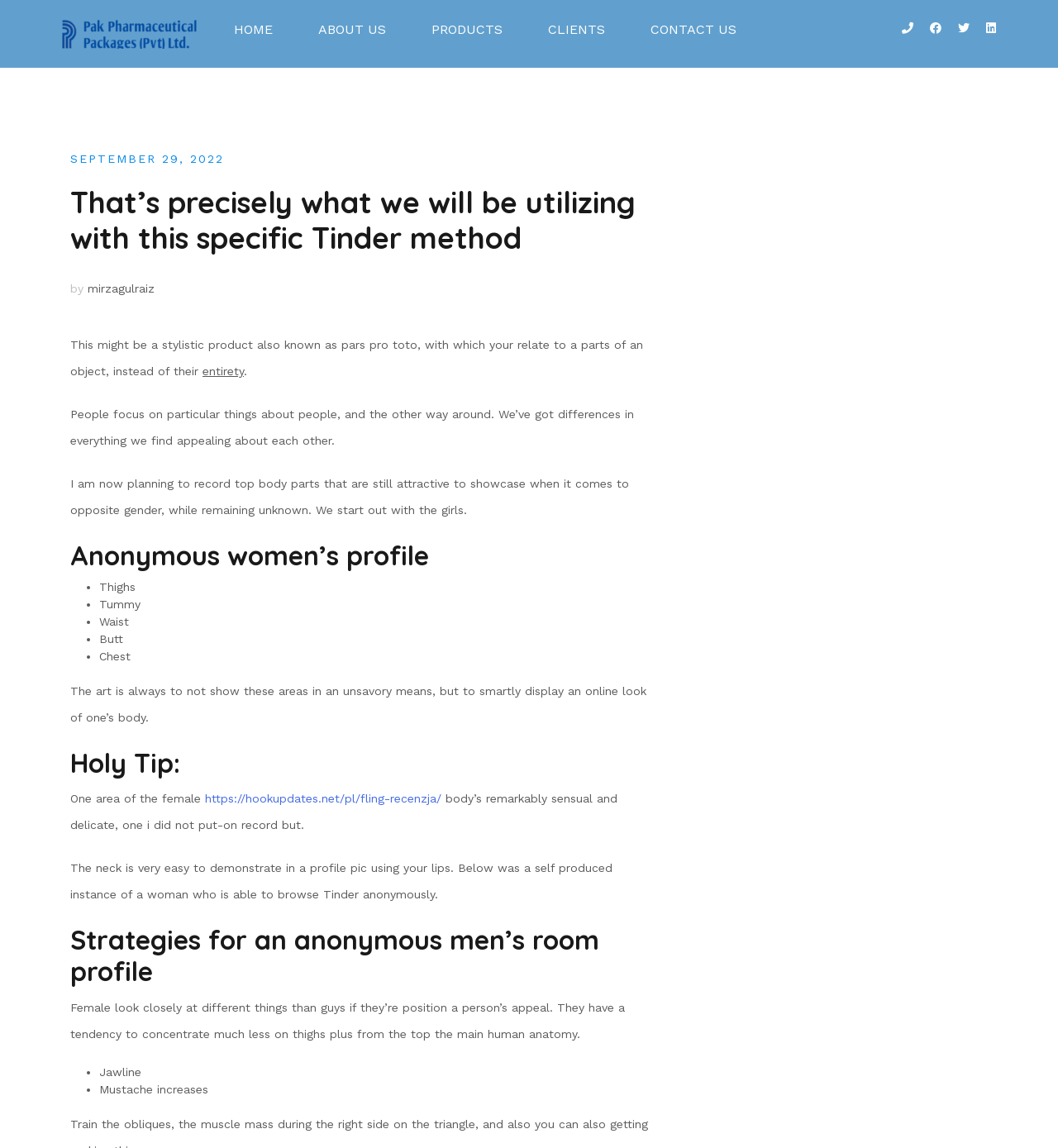Given the description Clients, predict the bounding box coordinates of the UI element. Ensure the coordinates are in the format (top-left x, top-left y, bottom-right x, bottom-right y) and all values are between 0 and 1.

[0.518, 0.017, 0.572, 0.035]